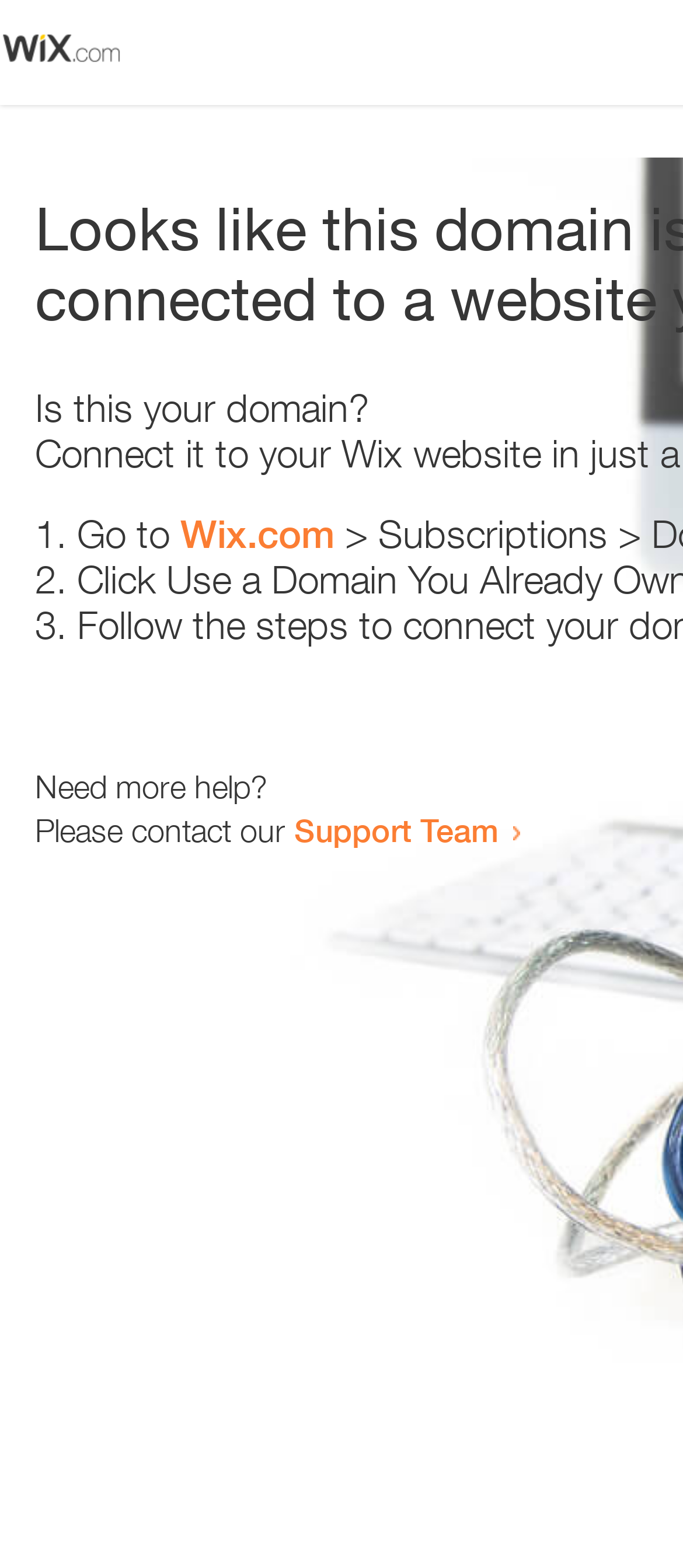Ascertain the bounding box coordinates for the UI element detailed here: "Wix.com". The coordinates should be provided as [left, top, right, bottom] with each value being a float between 0 and 1.

[0.264, 0.326, 0.49, 0.355]